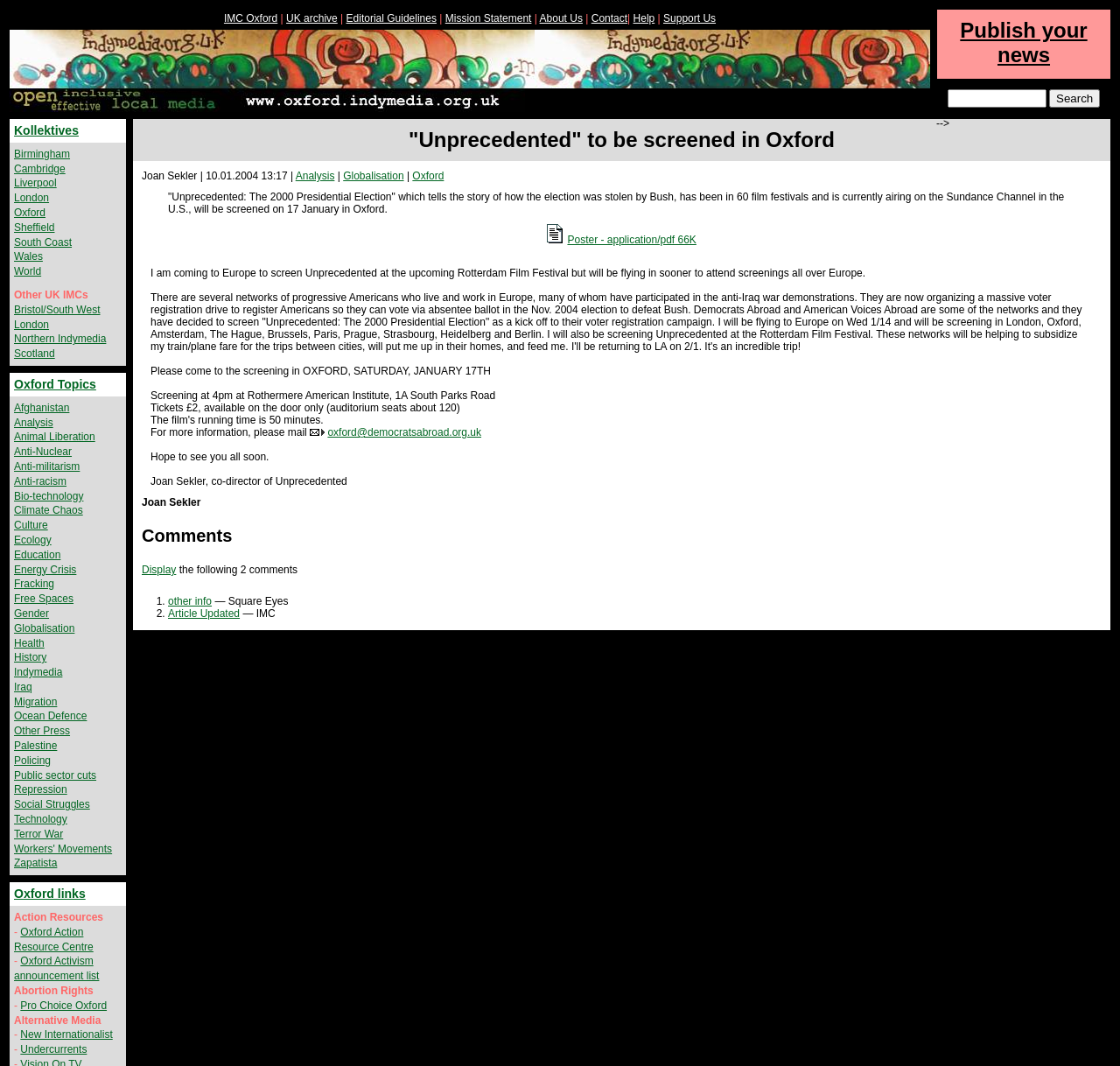Locate the bounding box coordinates of the item that should be clicked to fulfill the instruction: "Click on the 'IMC Oxford' link".

[0.2, 0.011, 0.248, 0.023]